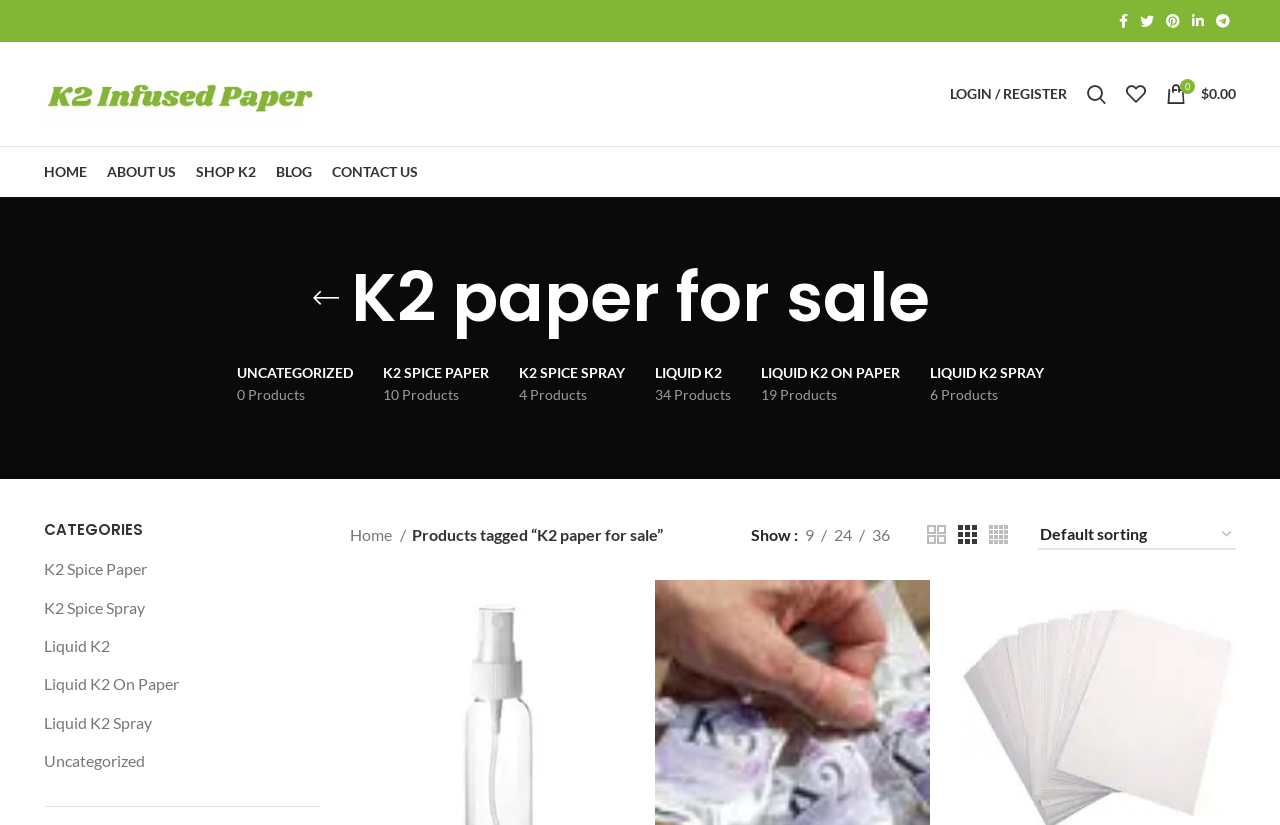Provide the bounding box coordinates of the area you need to click to execute the following instruction: "View K2 Spice Paper products".

[0.287, 0.423, 0.393, 0.508]